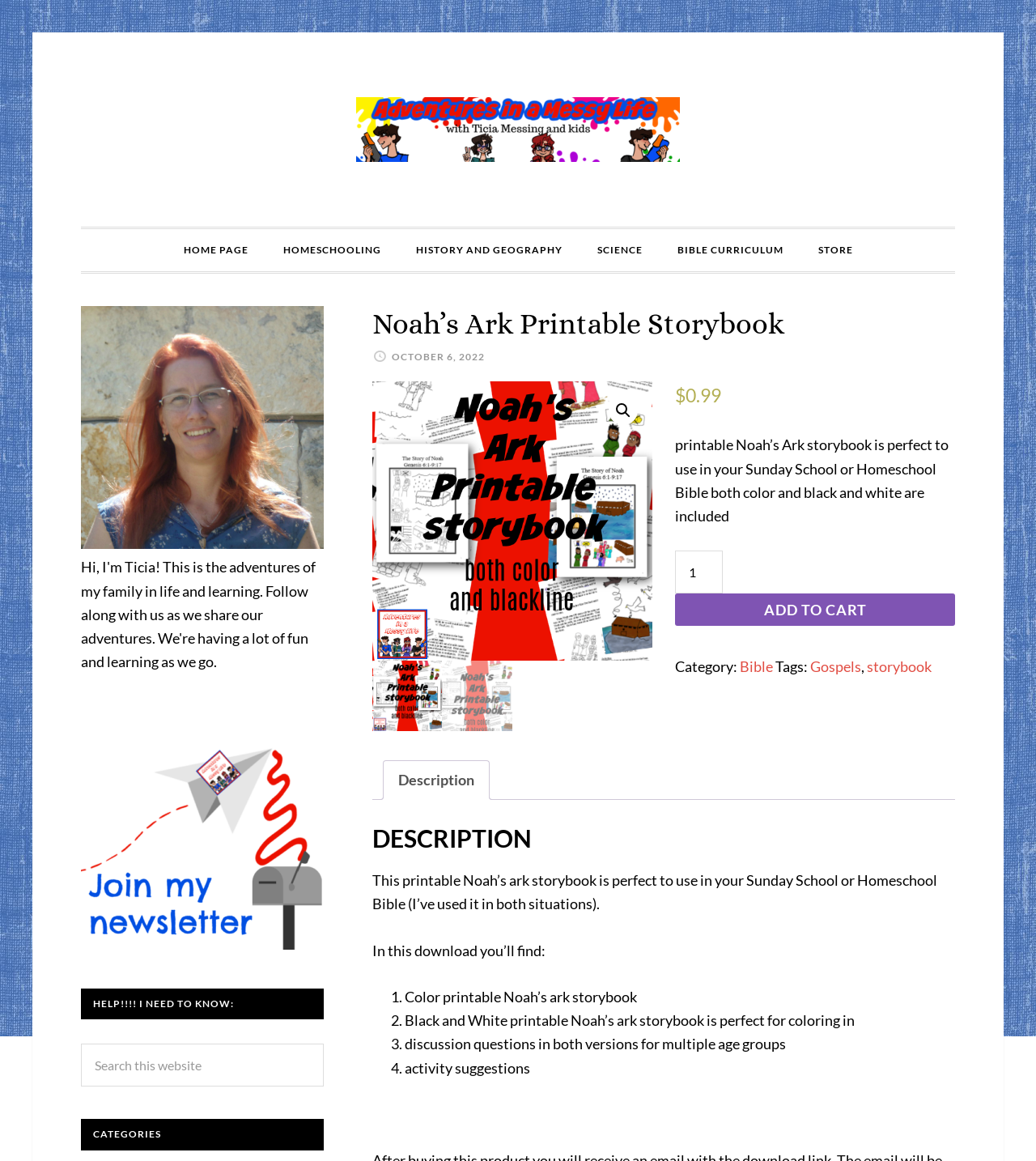Illustrate the webpage thoroughly, mentioning all important details.

This webpage is about a printable Noah's Ark storybook, specifically designed for Sunday School or Homeschool Bible. At the top, there is a navigation menu with links to the home page, homeschooling, history and geography, science, Bible curriculum, and store. Below the navigation menu, there is a header with the title "Noah's Ark Printable Storybook" and a date "OCTOBER 6, 2022".

On the left side, there is a sidebar with a search bar and a list of categories. The search bar has a button with the text "SEARCH". Below the search bar, there are headings for "HELP!!!! I NEED TO KNOW:" and "CATEGORIES".

The main content area is divided into sections. The first section has a heading "Noah's Ark Printable Storybook" and a brief description of the product. There are two images of the storybook, one in color and one in black and white, with a link to purchase the product. The price is $0.99, and there is a button to add the product to the cart.

Below the product description, there is a section with a heading "DESCRIPTION". This section provides more details about the product, including a list of what is included in the download, such as a color printable Noah's Ark storybook, a black and white printable storybook, discussion questions, and activity suggestions.

On the right side of the main content area, there is a tab list with a single tab labeled "Description". The tab is not selected by default, but when clicked, it displays the same content as the "DESCRIPTION" section.

Throughout the webpage, there are various links and buttons, including a link to the store, a link to the Bible curriculum, and a link to the category "Bible". There are also social media icons and a link to the website's logo.